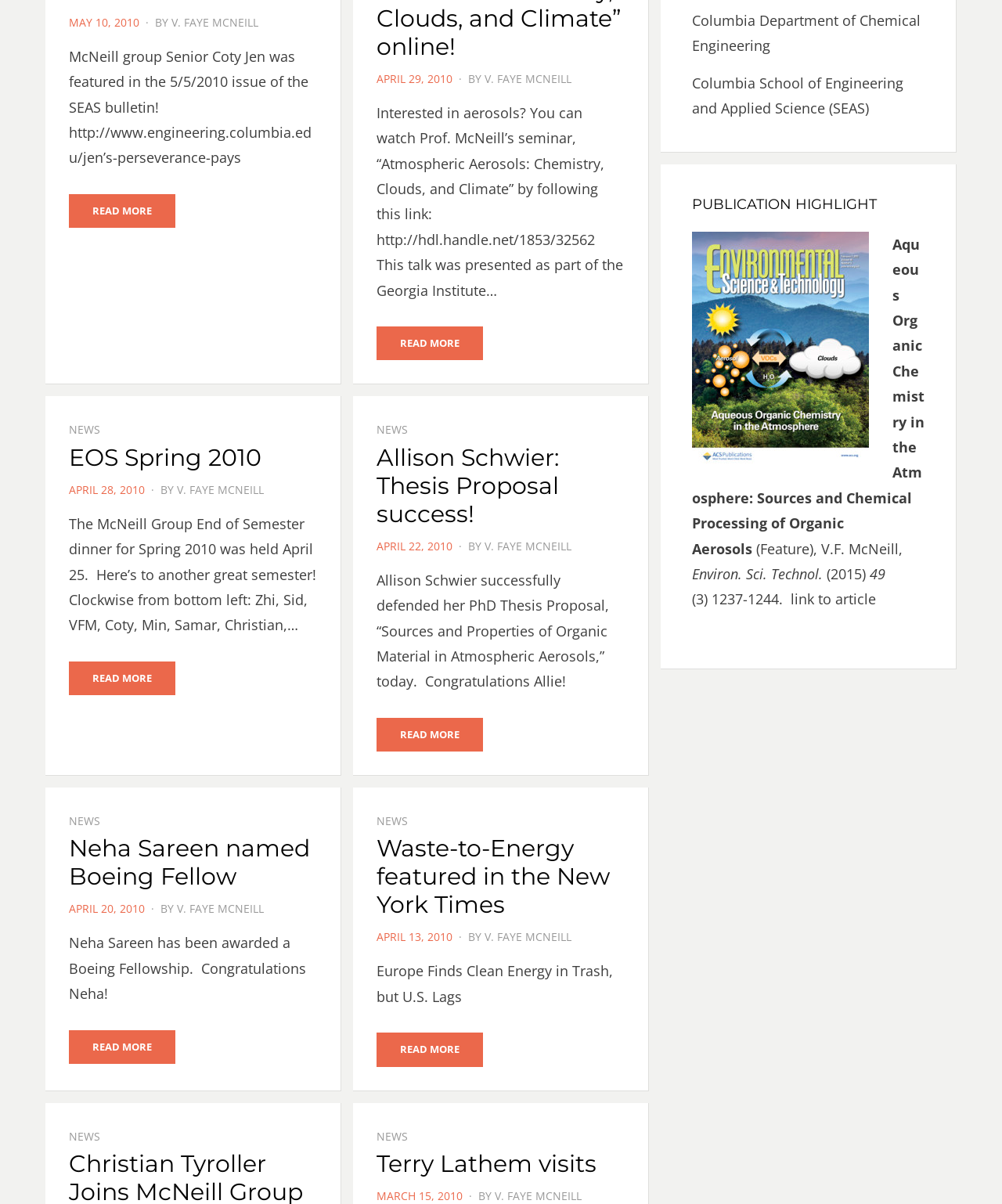What is the date of the post about Neha Sareen?
Give a single word or phrase answer based on the content of the image.

APRIL 20, 2010